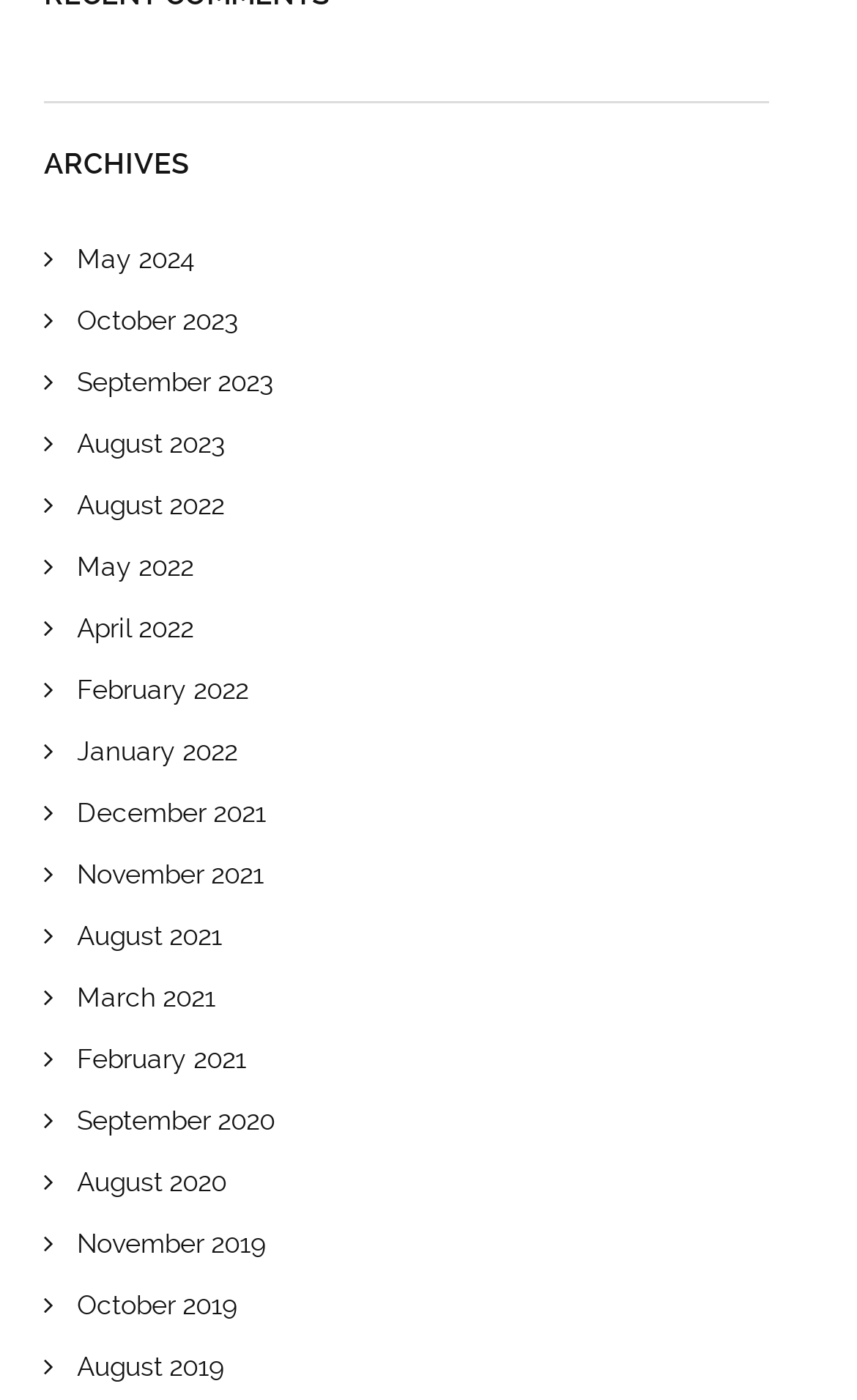Based on the element description "February 2021", predict the bounding box coordinates of the UI element.

[0.09, 0.745, 0.287, 0.767]